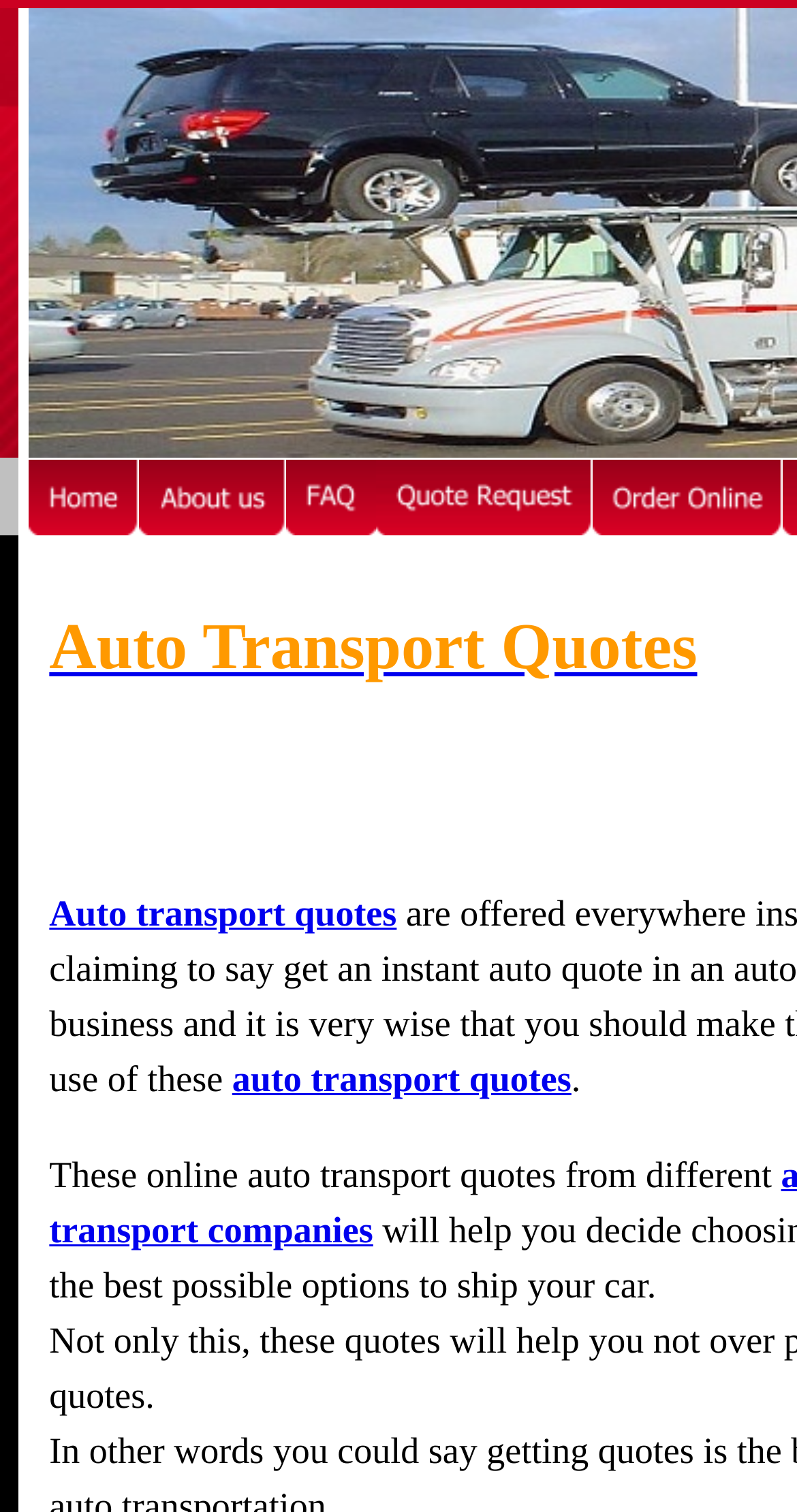Please analyze the image and provide a thorough answer to the question:
What is the main purpose of this website?

Based on the webpage content, it appears that the main purpose of this website is to provide users with auto transport quotes from different companies, allowing them to compare prices and choose the best option to ship their car.